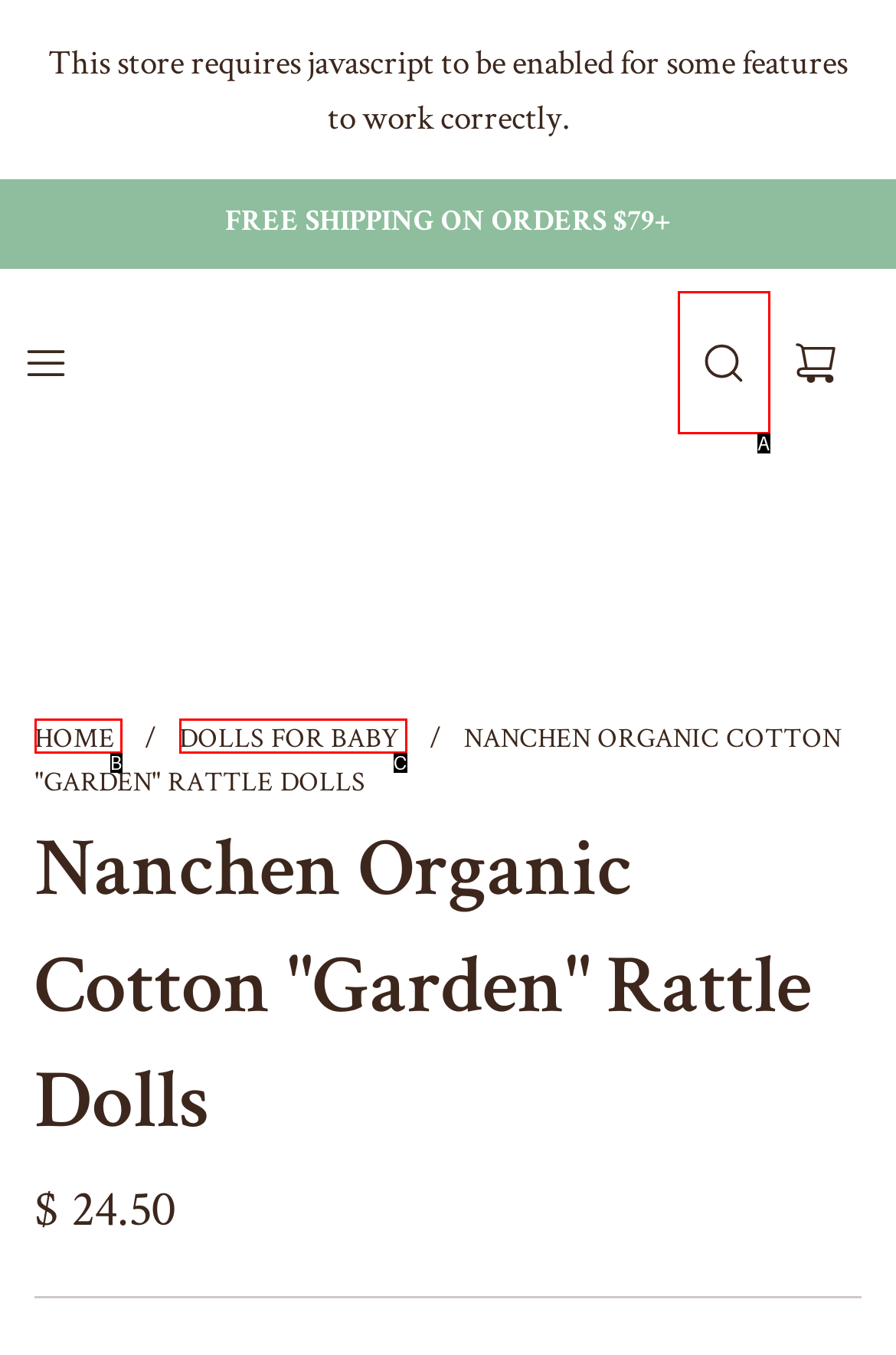Tell me which one HTML element best matches the description: Home
Answer with the option's letter from the given choices directly.

B